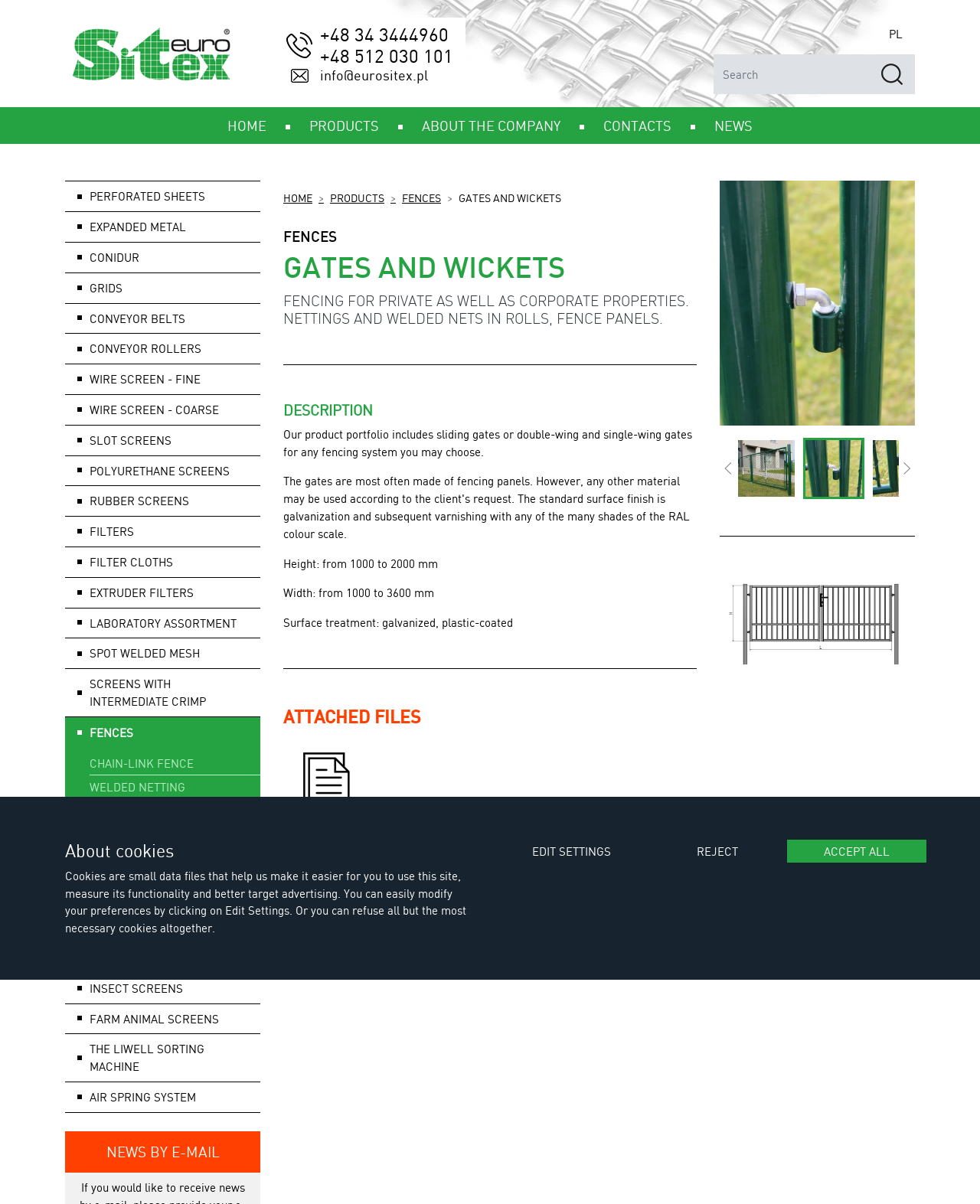Determine the bounding box coordinates for the region that must be clicked to execute the following instruction: "View chain-link fence products".

[0.091, 0.627, 0.266, 0.641]